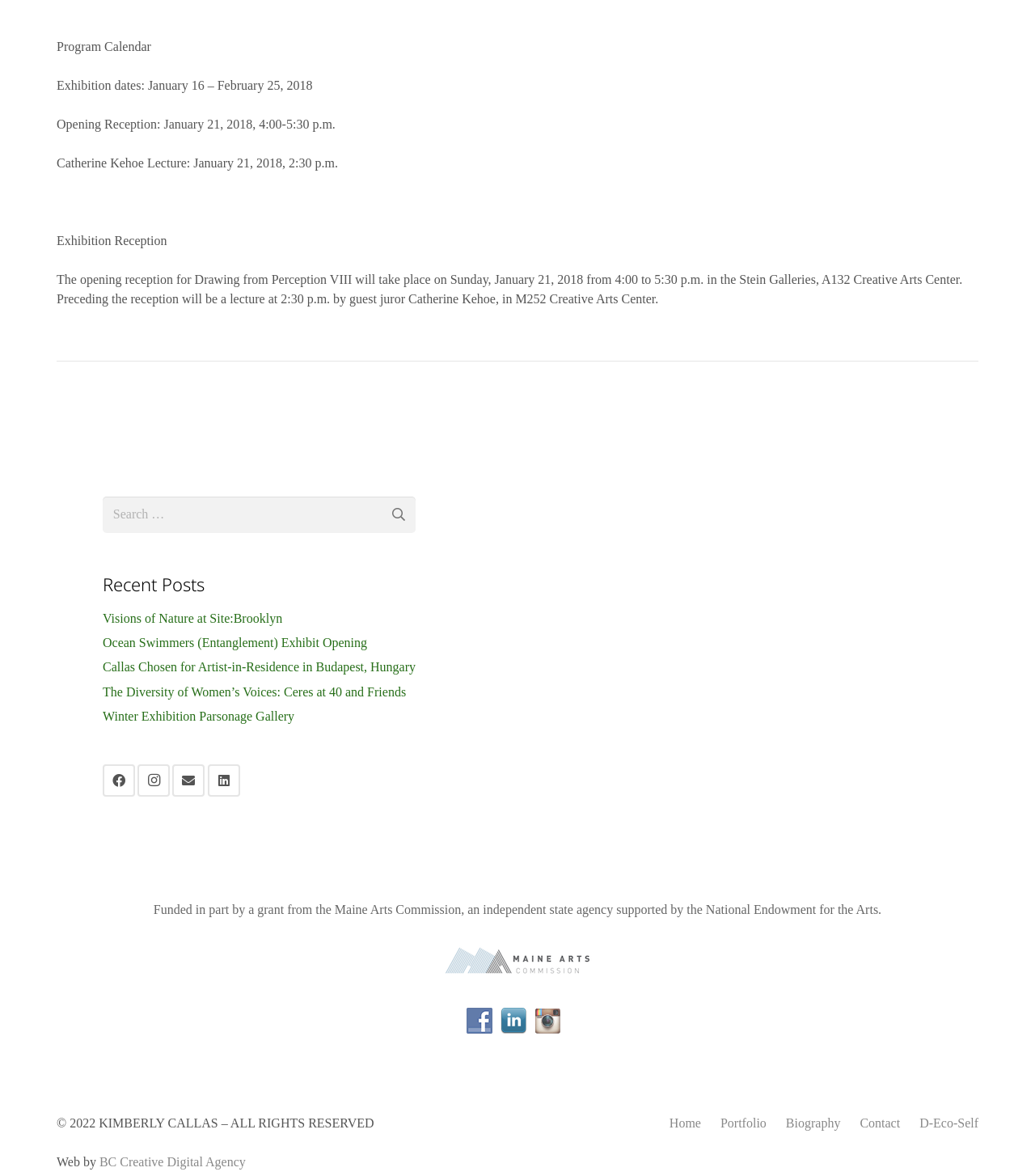Locate the bounding box coordinates of the clickable region necessary to complete the following instruction: "Click the 'Home' link". Provide the coordinates in the format of four float numbers between 0 and 1, i.e., [left, top, right, bottom].

None